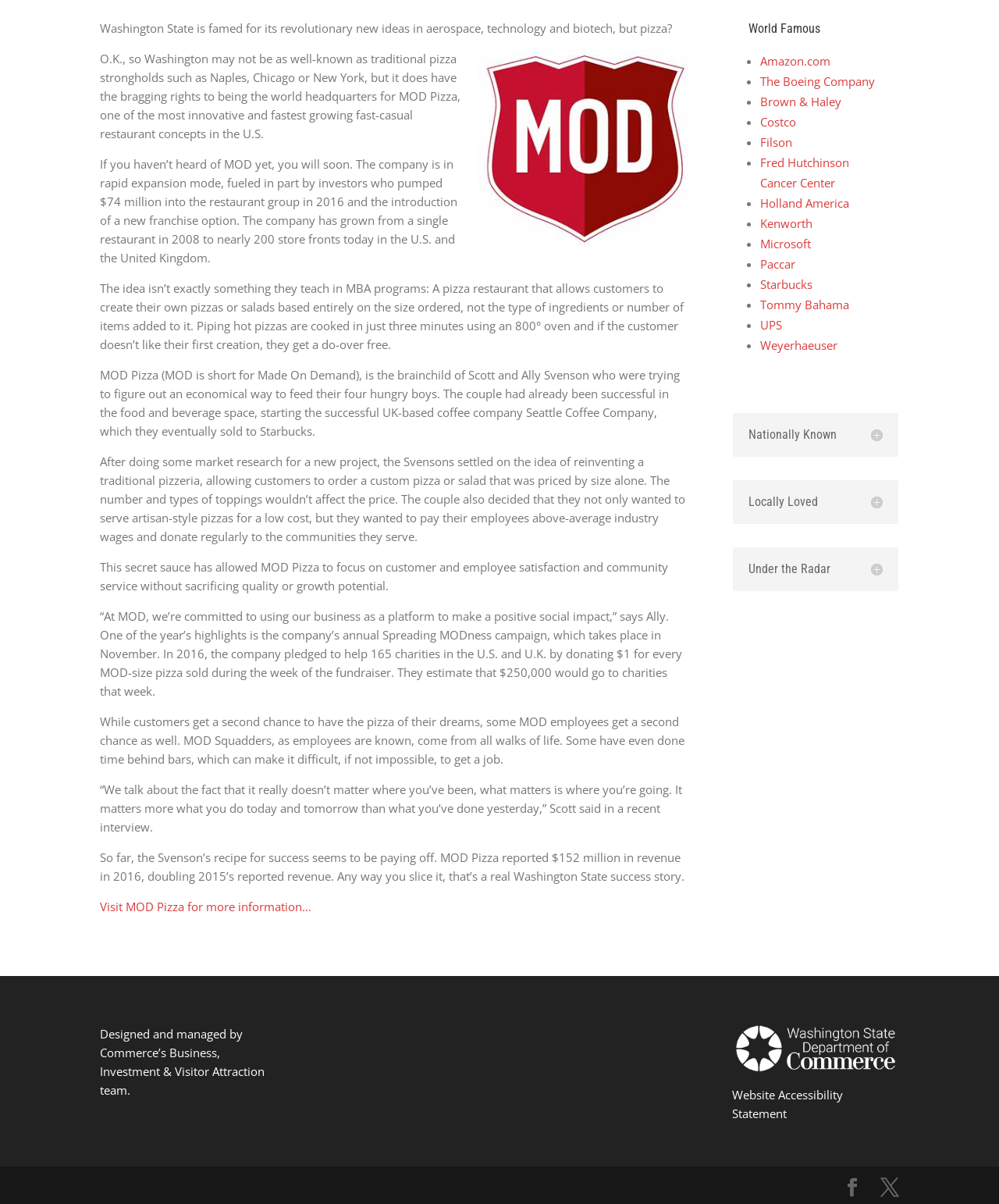From the webpage screenshot, predict the bounding box coordinates (top-left x, top-left y, bottom-right x, bottom-right y) for the UI element described here: Holland America

[0.761, 0.162, 0.85, 0.175]